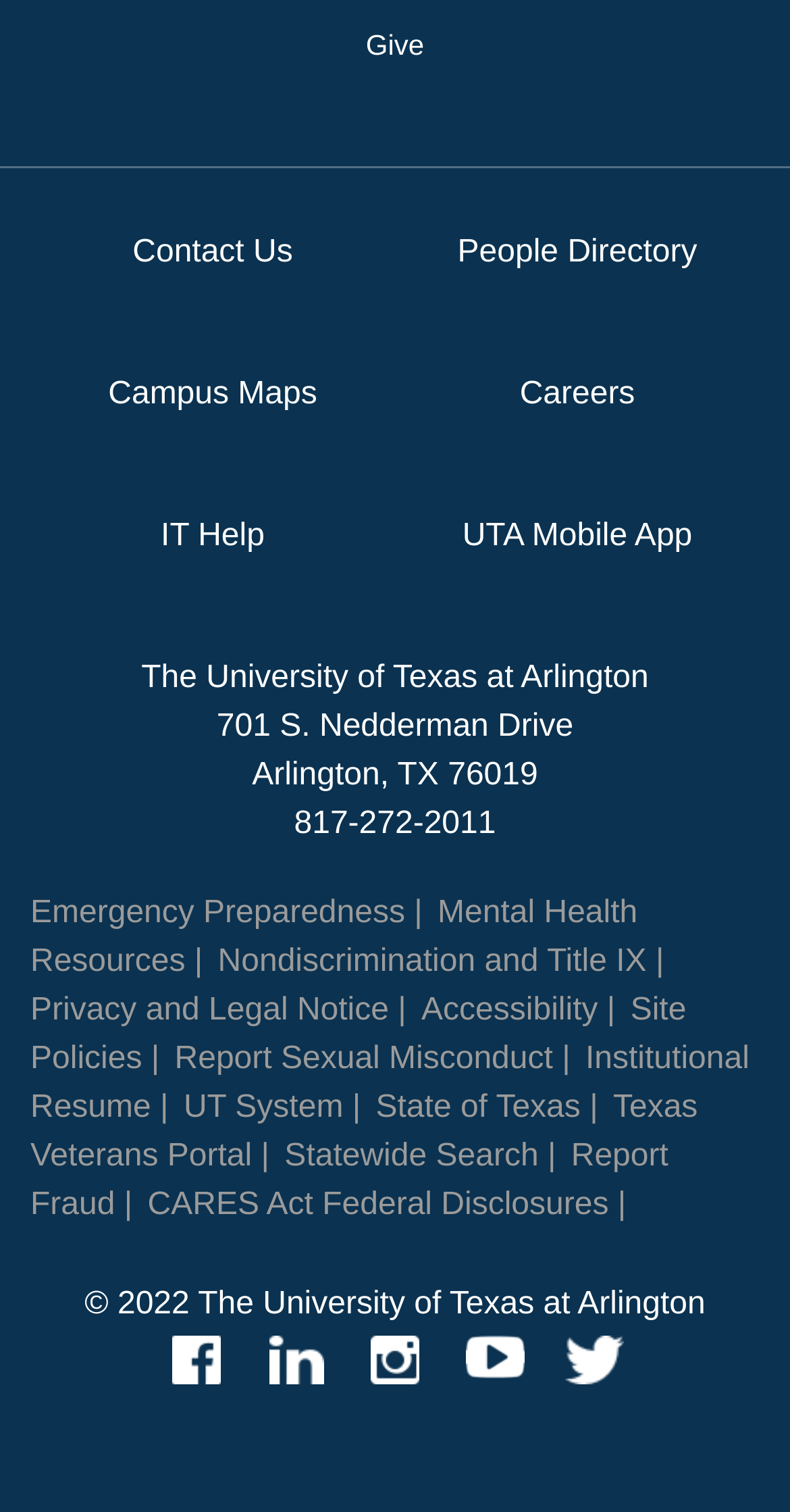Please predict the bounding box coordinates (top-left x, top-left y, bottom-right x, bottom-right y) for the UI element in the screenshot that fits the description: aria-label="Instagram"

[0.463, 0.883, 0.537, 0.915]